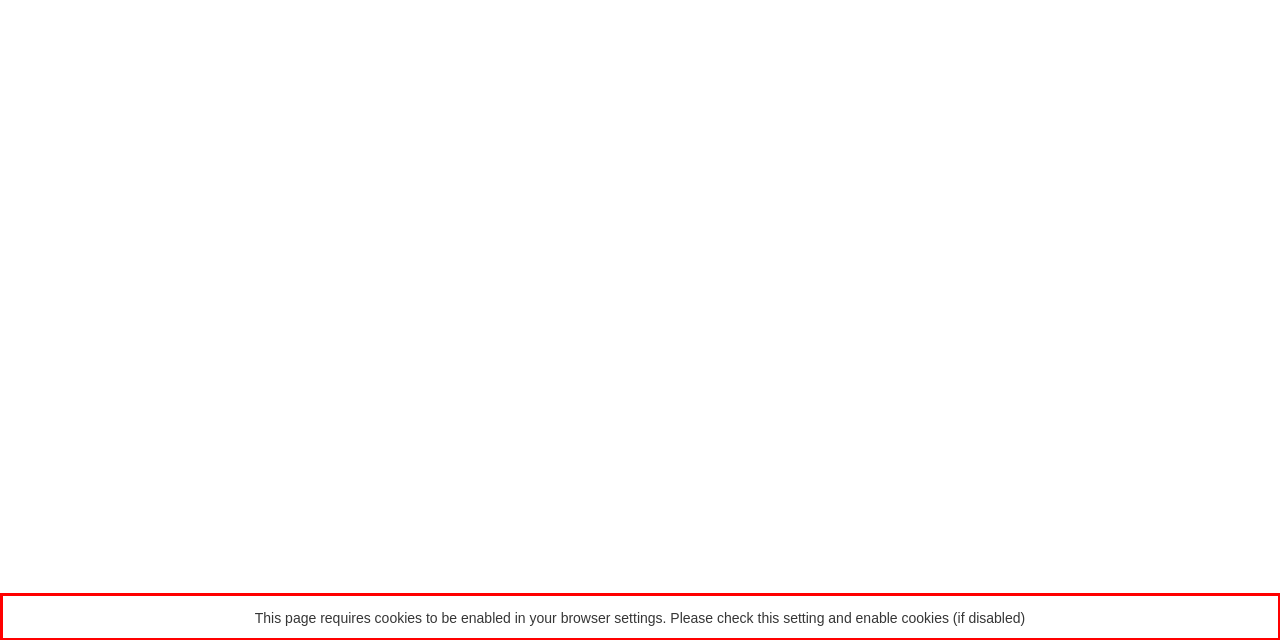Please identify the text within the red rectangular bounding box in the provided webpage screenshot.

This page requires cookies to be enabled in your browser settings. Please check this setting and enable cookies (if disabled)